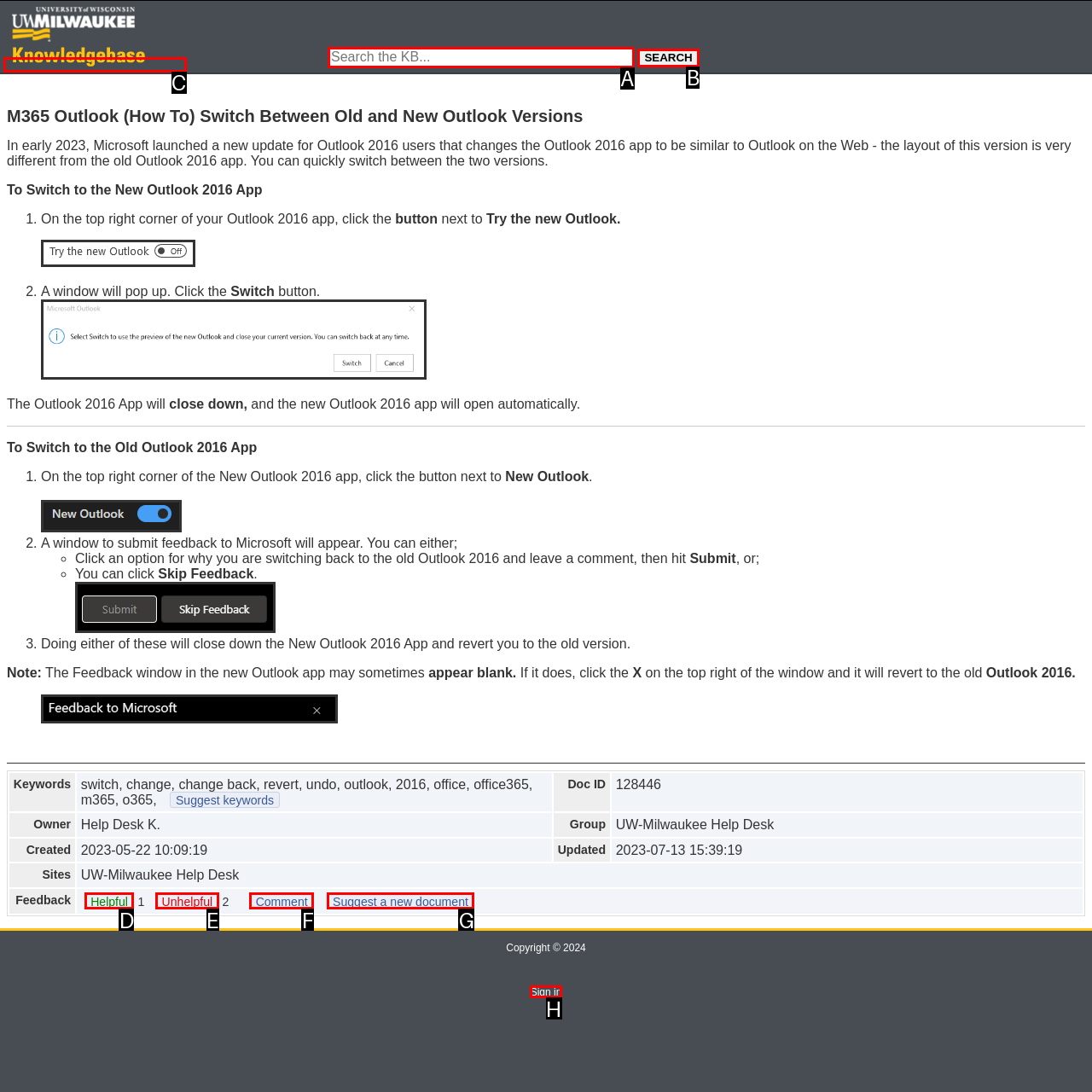Please identify the UI element that matches the description: UW-Milwaukee Unified KnowledgeBase
Respond with the letter of the correct option.

C